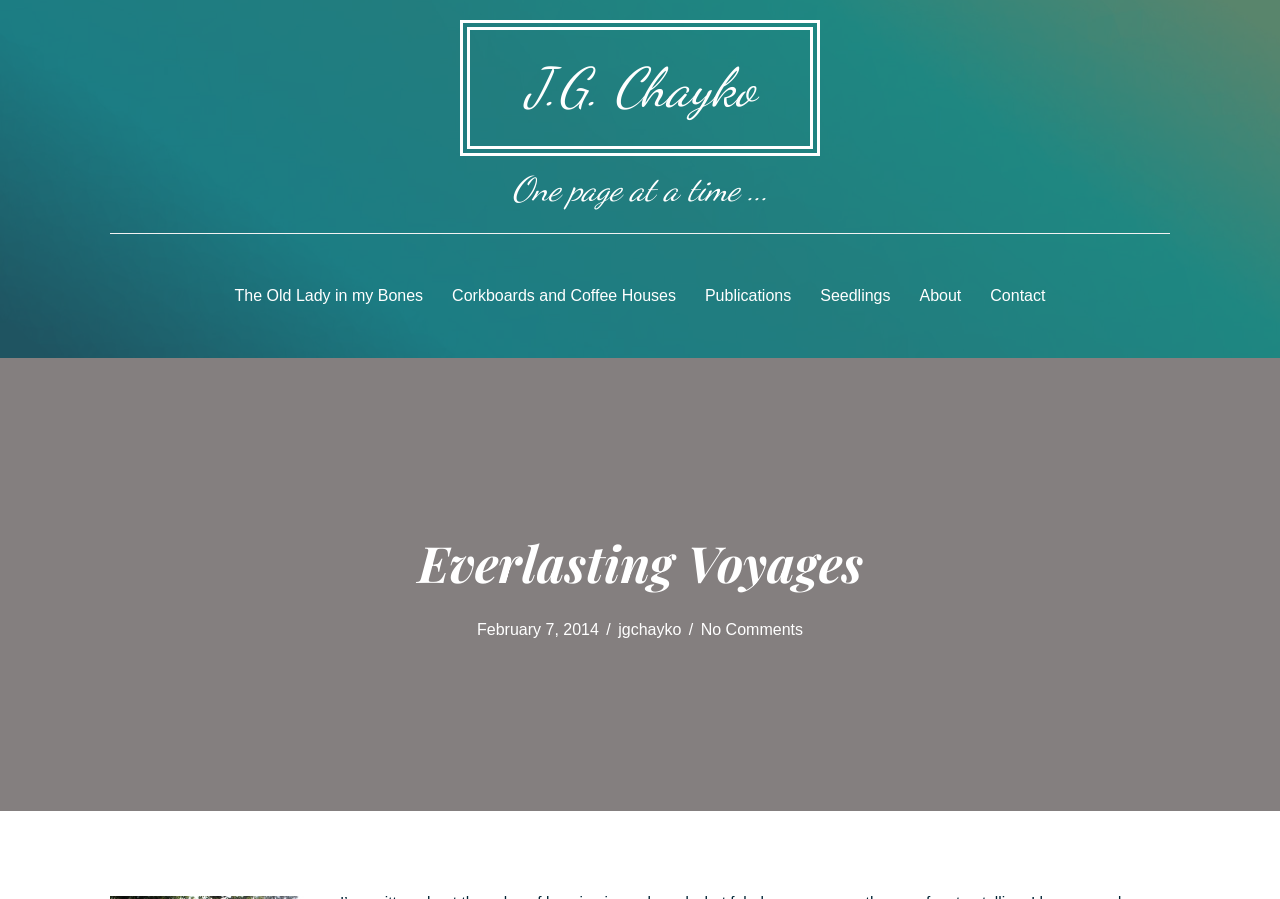Highlight the bounding box coordinates of the region I should click on to meet the following instruction: "check the publications".

[0.54, 0.305, 0.629, 0.354]